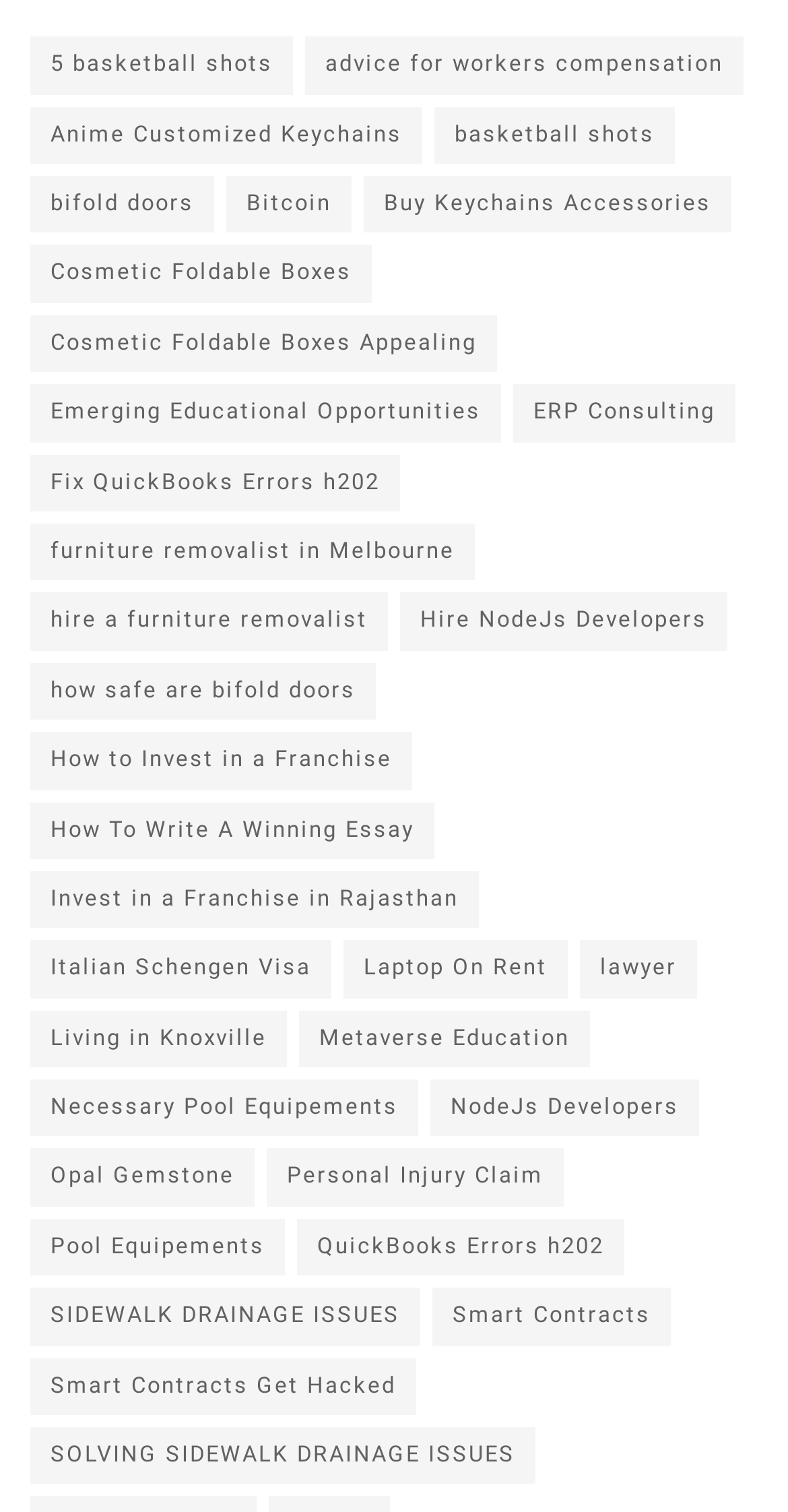Give a short answer using one word or phrase for the question:
How many links are related to furniture removal?

2